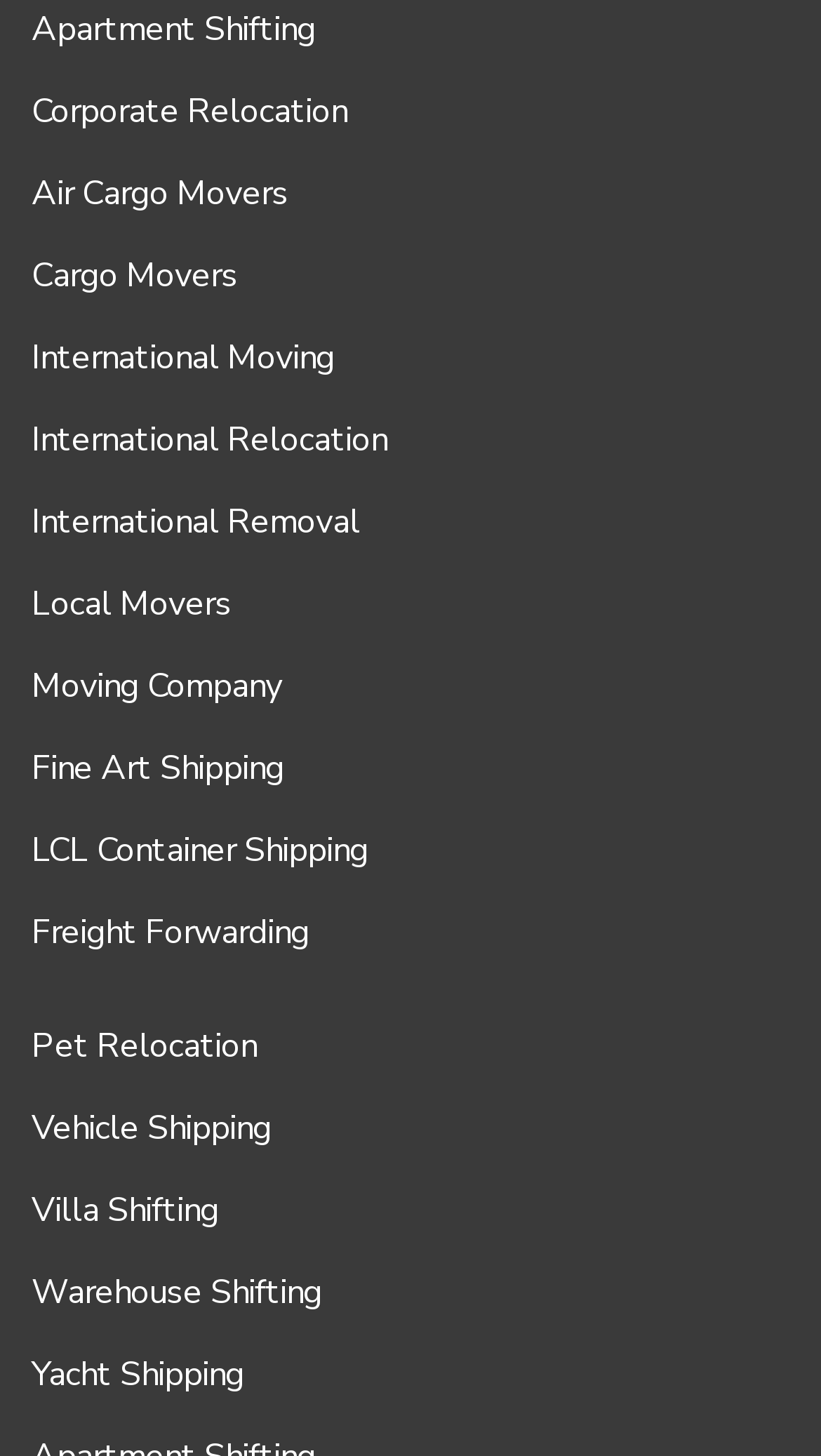Identify the bounding box coordinates of the element to click to follow this instruction: 'View International Moving services'. Ensure the coordinates are four float values between 0 and 1, provided as [left, top, right, bottom].

[0.038, 0.23, 0.408, 0.262]